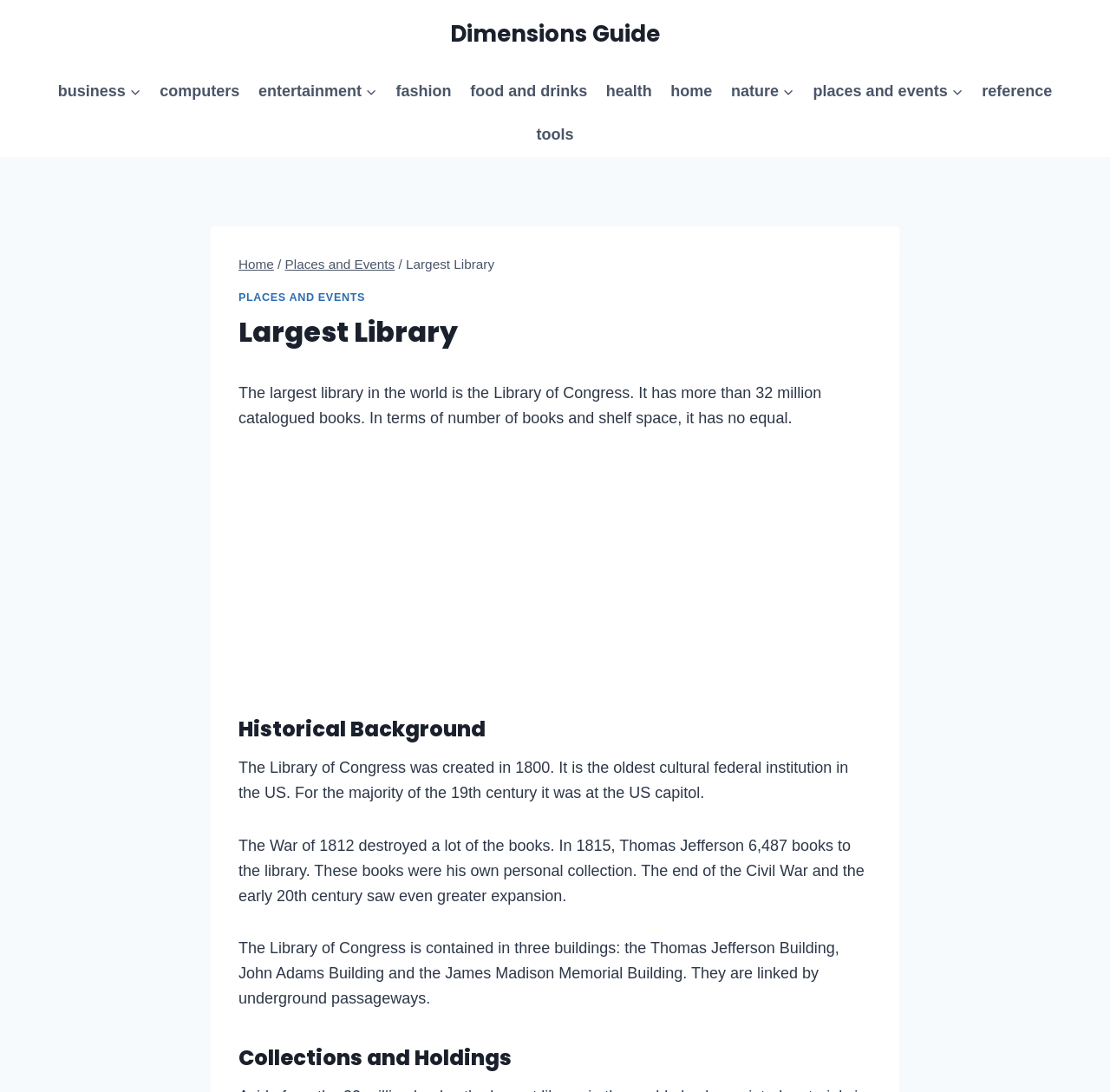Find the bounding box of the UI element described as follows: "Places and Events".

[0.215, 0.267, 0.329, 0.278]